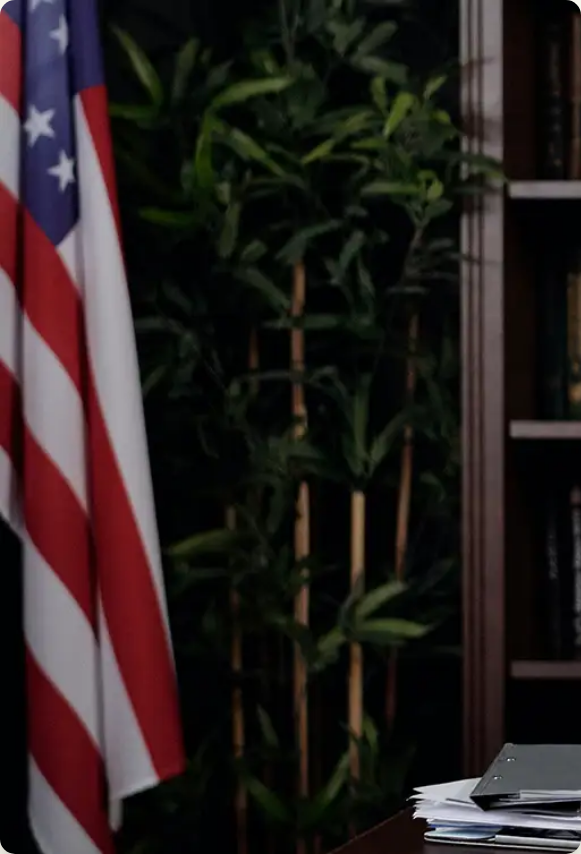What adds warmth to the atmosphere?
Examine the image and provide an in-depth answer to the question.

Despite the seriousness of the legal setting, the image features lush green plants in the background, which add a touch of warmth to the atmosphere. This creates a sense of balance and suggests that the workspace values personal connections and empathy in addition to professionalism.